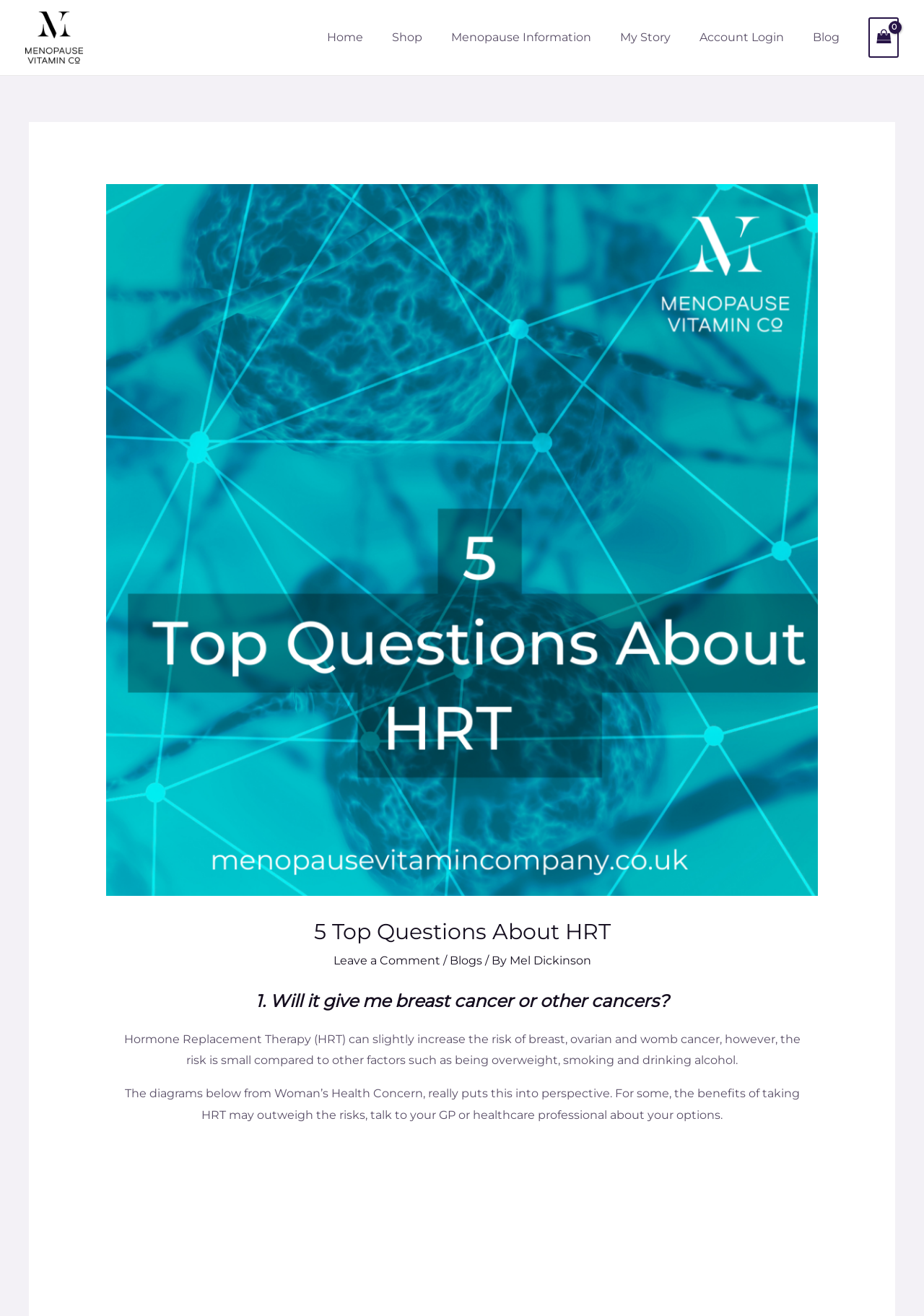How many navigation links are there?
Use the image to give a comprehensive and detailed response to the question.

The navigation links can be found at the top of the webpage, and they are 'Home', 'Shop', 'Menopause Information', 'My Story', 'Account Login', 'Blog', and there are 7 of them in total.